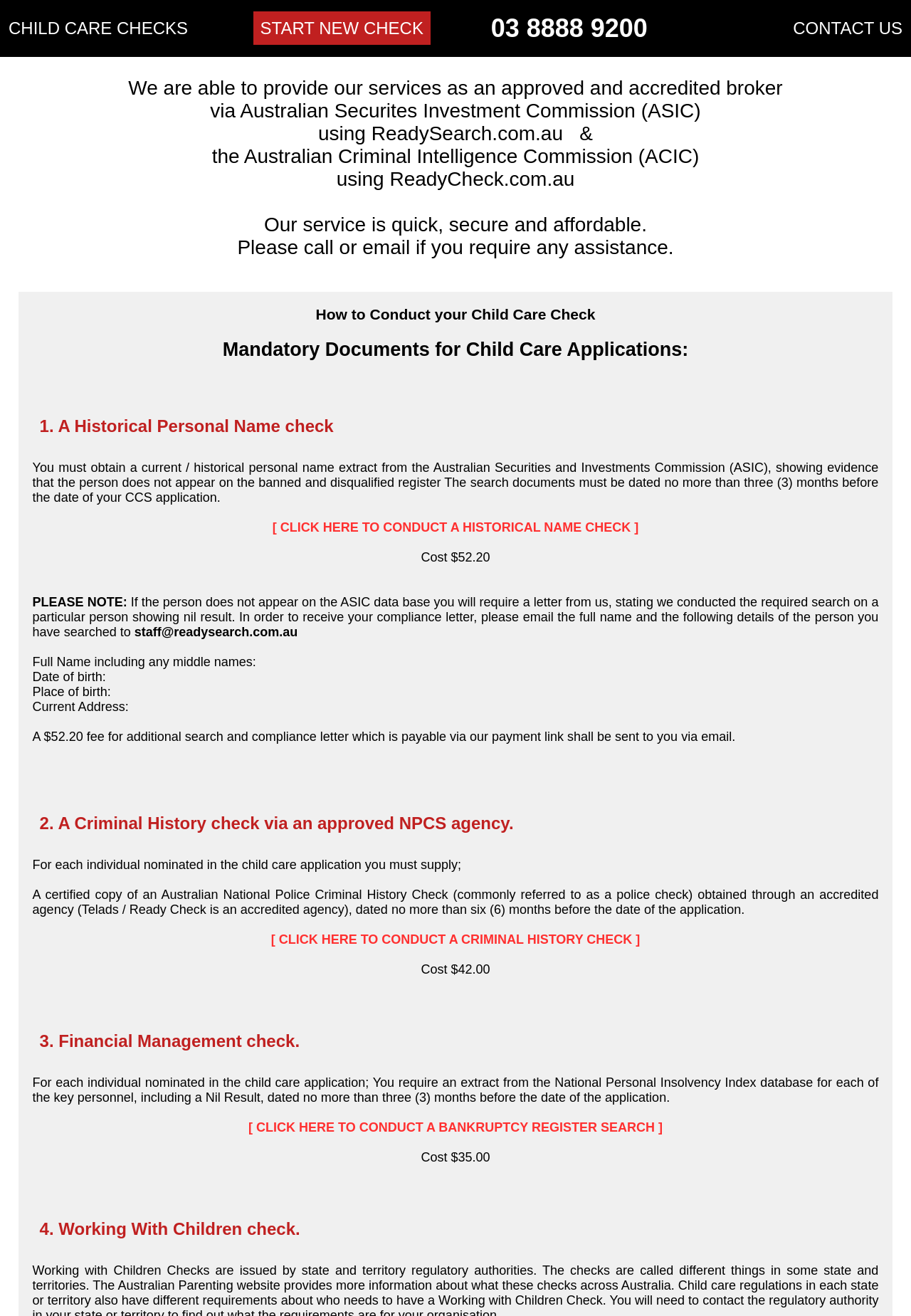Using the image as a reference, answer the following question in as much detail as possible:
What is the purpose of the service provided by ReadyChildCare.com.au?

I inferred the purpose of the service by looking at the top navigation bar, where the first link is 'CHILD CARE CHECKS'. This suggests that the website provides services related to child care checks.